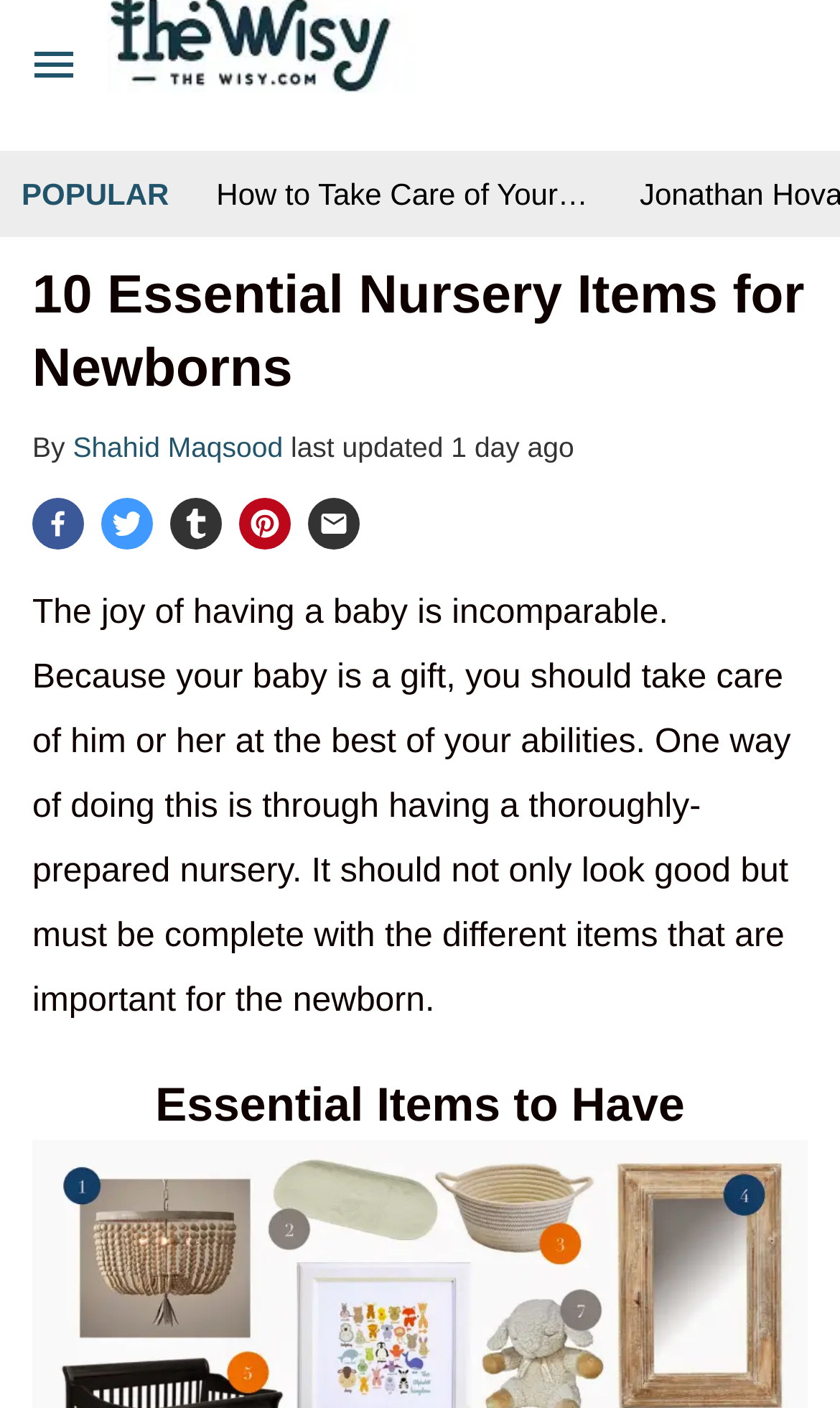By analyzing the image, answer the following question with a detailed response: What social media platforms are available for sharing?

The article provides links to share the content on various social media platforms, including Facebook, Twitter, Tumblr, Pinterest, and Email, which are represented by their respective icons.